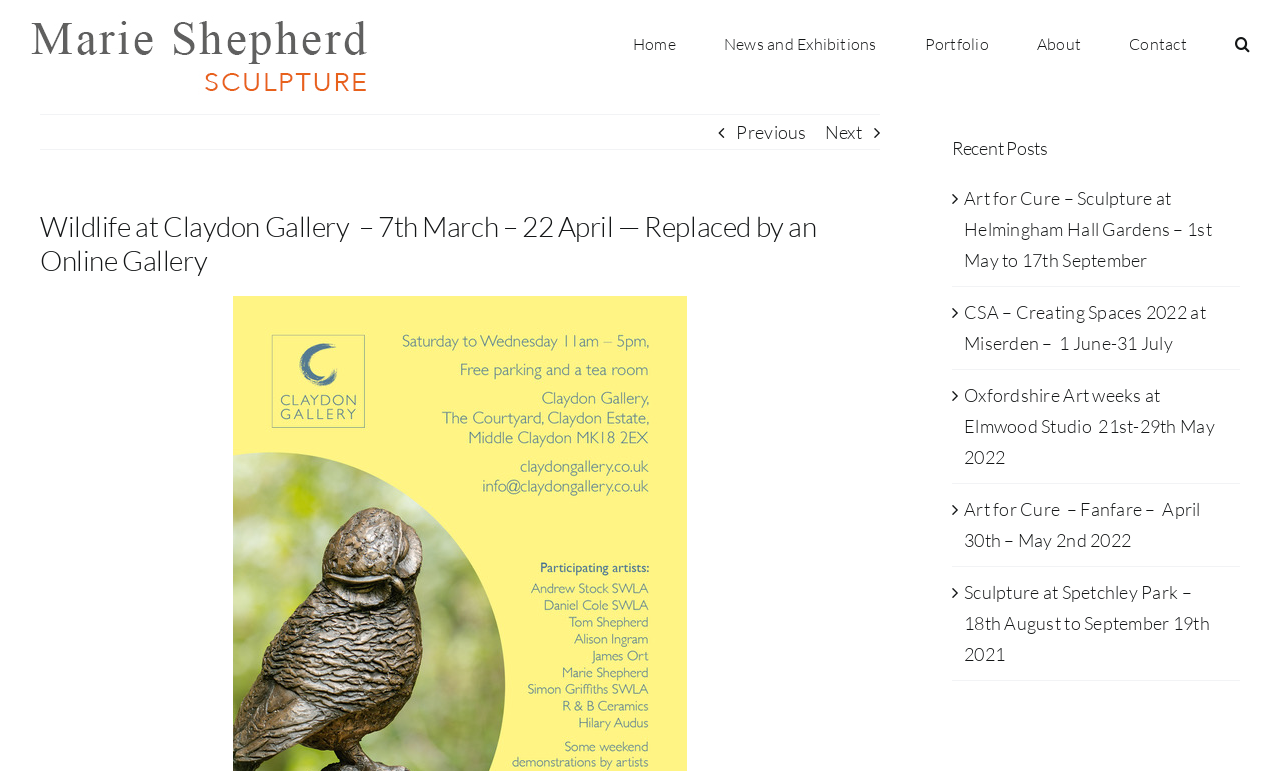Describe all the key features and sections of the webpage thoroughly.

The webpage is an online gallery featuring wildlife artwork, including paintings, prints, bronze resin sculptures, ceramics, and wire creations. At the top left corner, there is a logo of Marie Shepherd Sculpture, which is a clickable link. 

Below the logo, there is a main navigation menu that spans across the top of the page, containing links to "Home", "News and Exhibitions", "Portfolio", "About", and "Contact". A search button is located at the far right of the navigation menu.

The main content of the page is divided into two sections. On the left side, there is a heading that announces the cancellation of the Exhibition at Claydon Gallery due to the coronavirus pandemic and its replacement with an online gallery. 

On the right side, there is a section titled "Recent Posts" that lists several news articles or events related to art exhibitions, including "Art for Cure – Sculpture at Helmingham Hall Gardens", "CSA – Creating Spaces 2022 at Miserden", "Oxfordshire Art weeks at Elmwood Studio", "Art for Cure – Fanfare", and "Sculpture at Spetchley Park". Each of these articles is a clickable link. 

There are also two navigation links, "Previous" and "Next", located below the main navigation menu, which allow users to navigate through the online gallery.